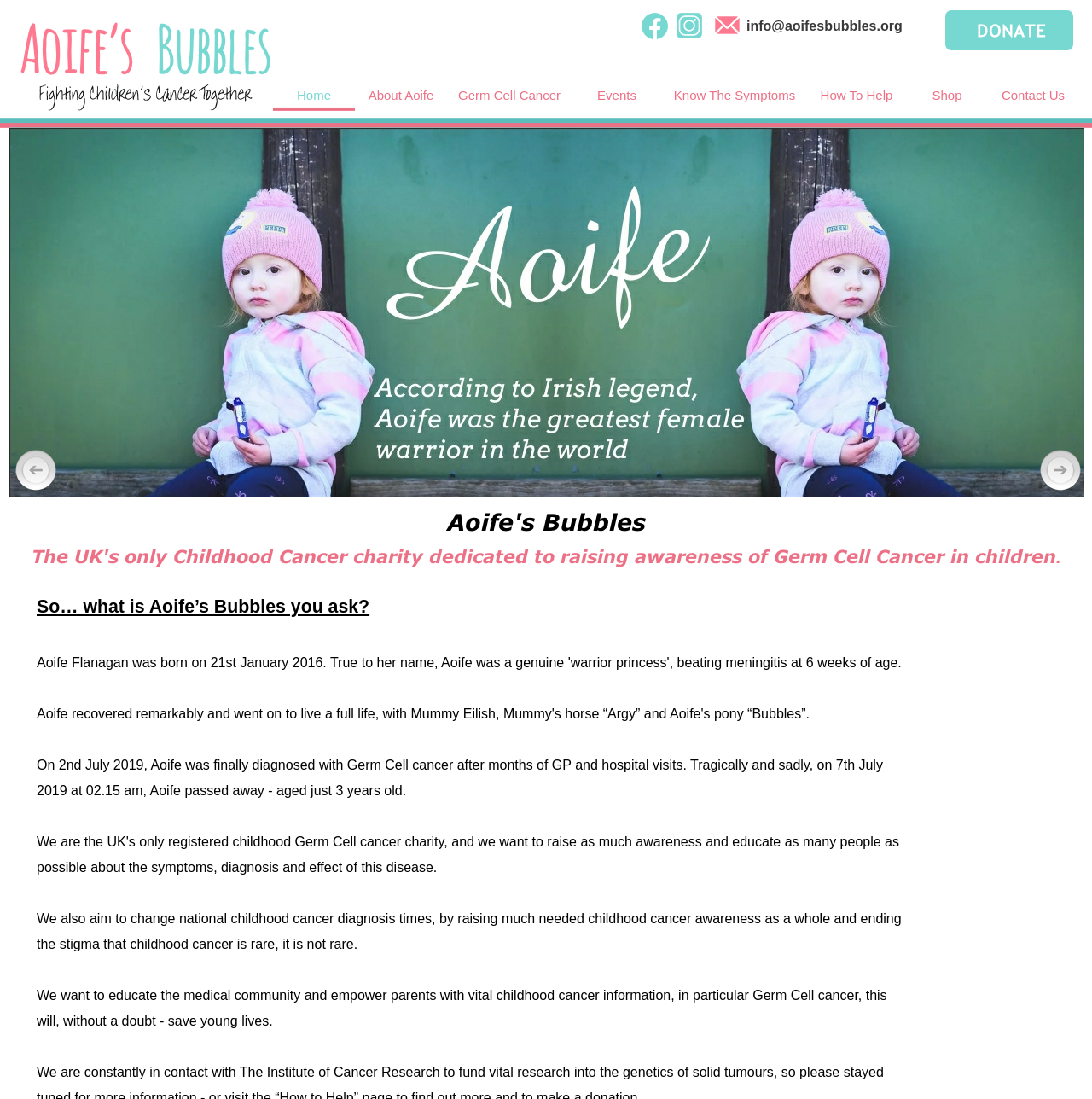For the given element description Germ Cell Cancer, determine the bounding box coordinates of the UI element. The coordinates should follow the format (top-left x, top-left y, bottom-right x, bottom-right y) and be within the range of 0 to 1.

[0.409, 0.073, 0.523, 0.101]